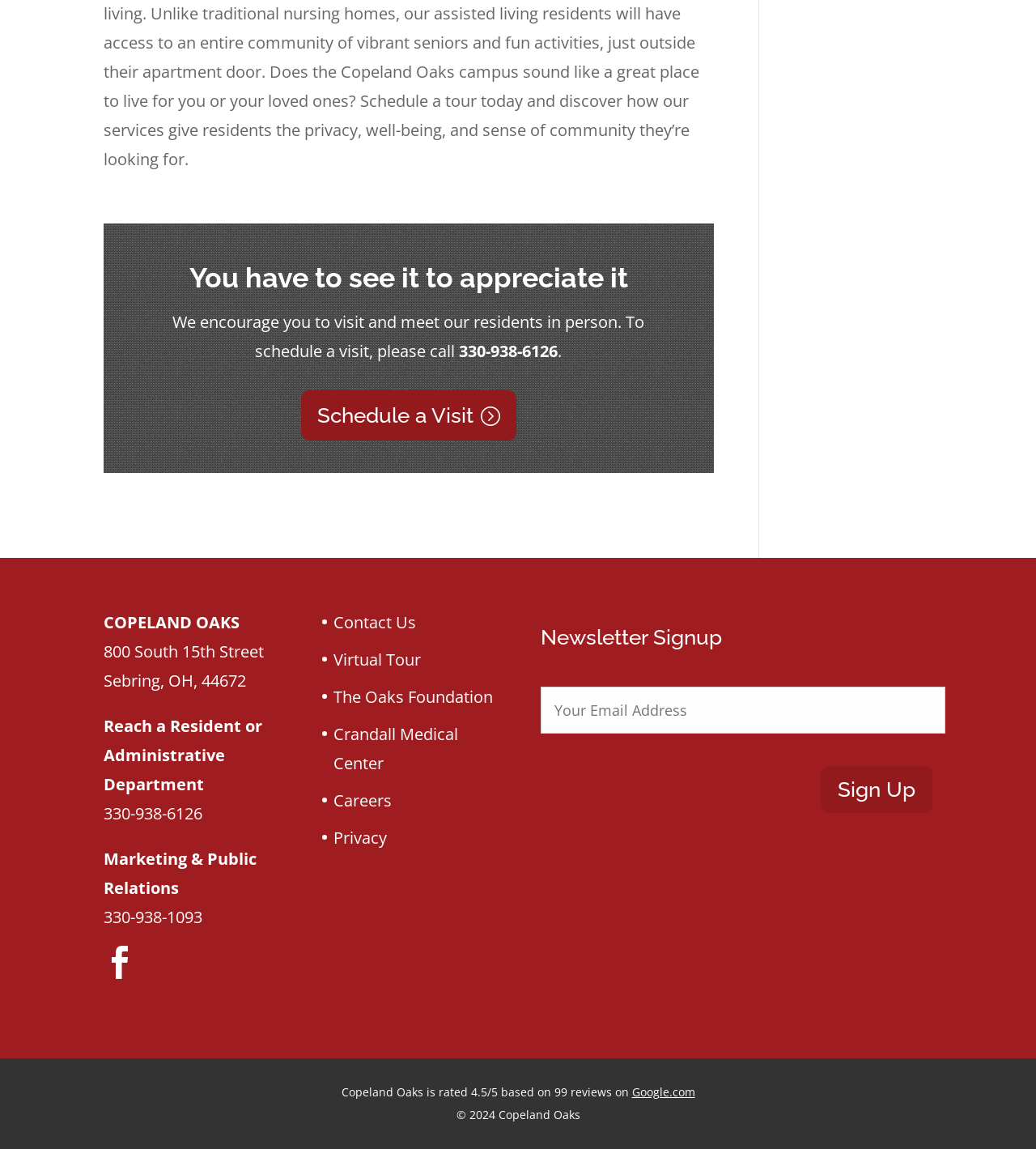Please identify the bounding box coordinates for the region that you need to click to follow this instruction: "Contact us".

[0.322, 0.532, 0.402, 0.551]